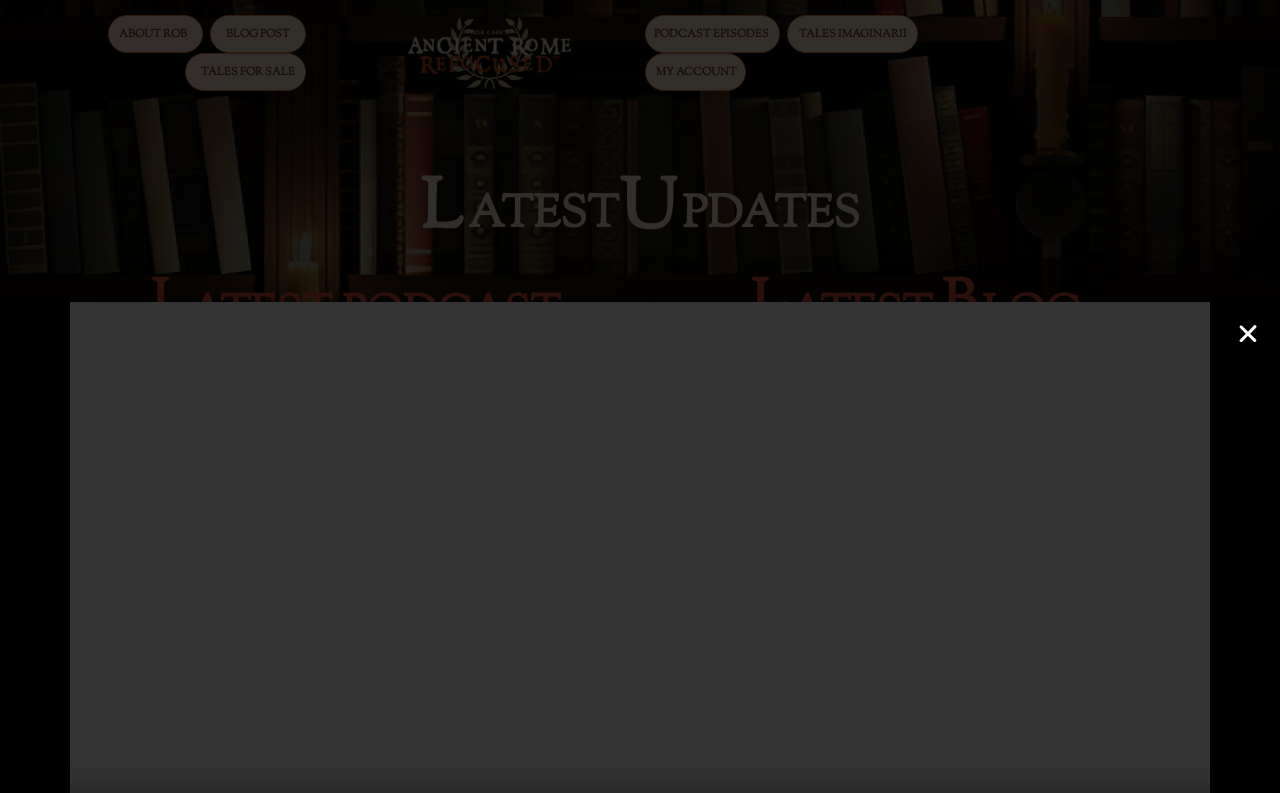How many links are in the top navigation bar?
Provide a short answer using one word or a brief phrase based on the image.

6